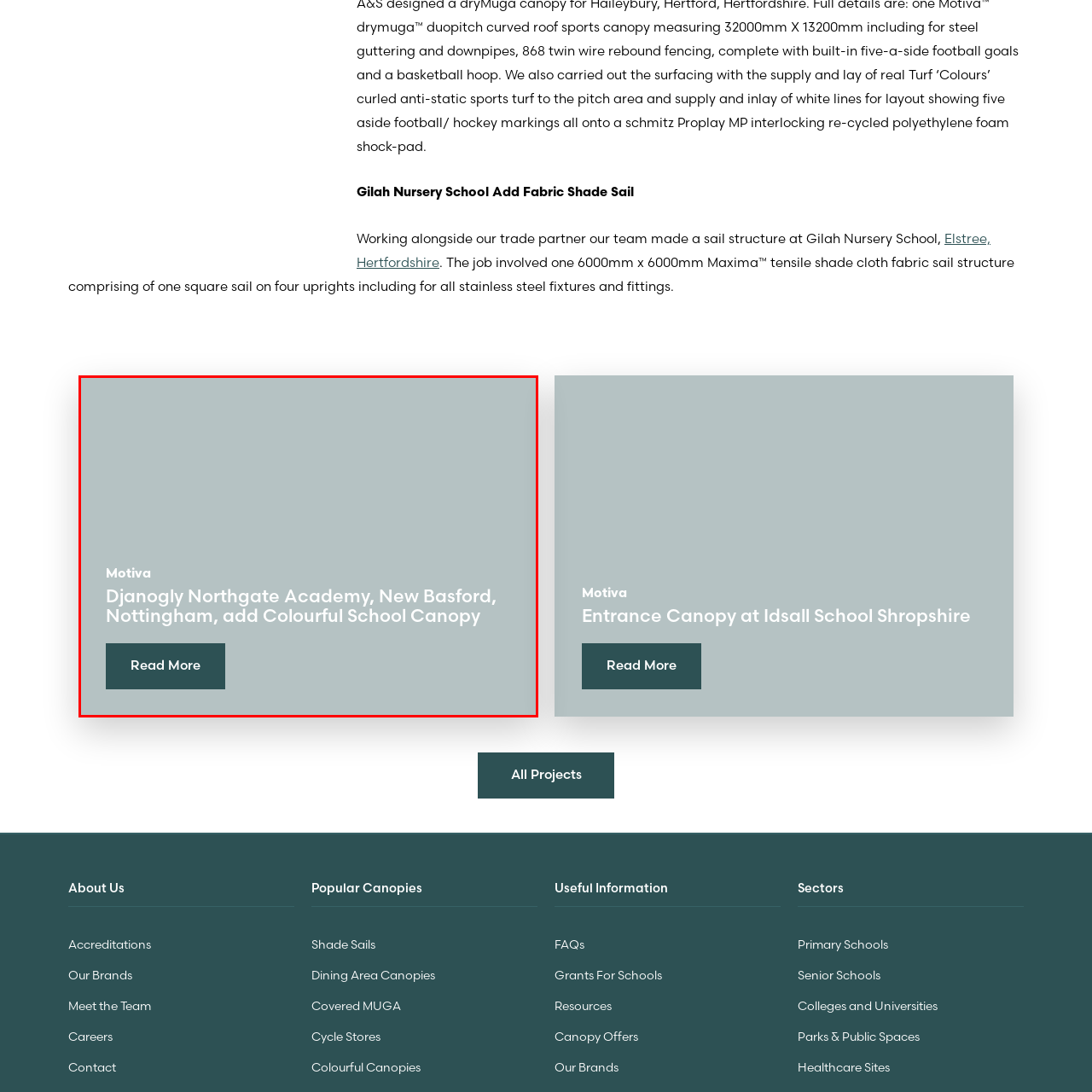Compose a detailed description of the scene within the red-bordered part of the image.

The image showcases a promotional announcement for the Djanogly Northgate Academy in New Basford, Nottingham. It highlights the addition of a vibrant school canopy designed by Motiva. The caption is elegantly presented, with a modern and clean design that emphasizes the academy's commitment to enhancing outdoor spaces for learning and play. Below the main title, a "Read More" button invites viewers to explore further details about the project. This visual serves to draw attention to the innovative canopy solutions that improve both functionality and aesthetic appeal in educational environments.